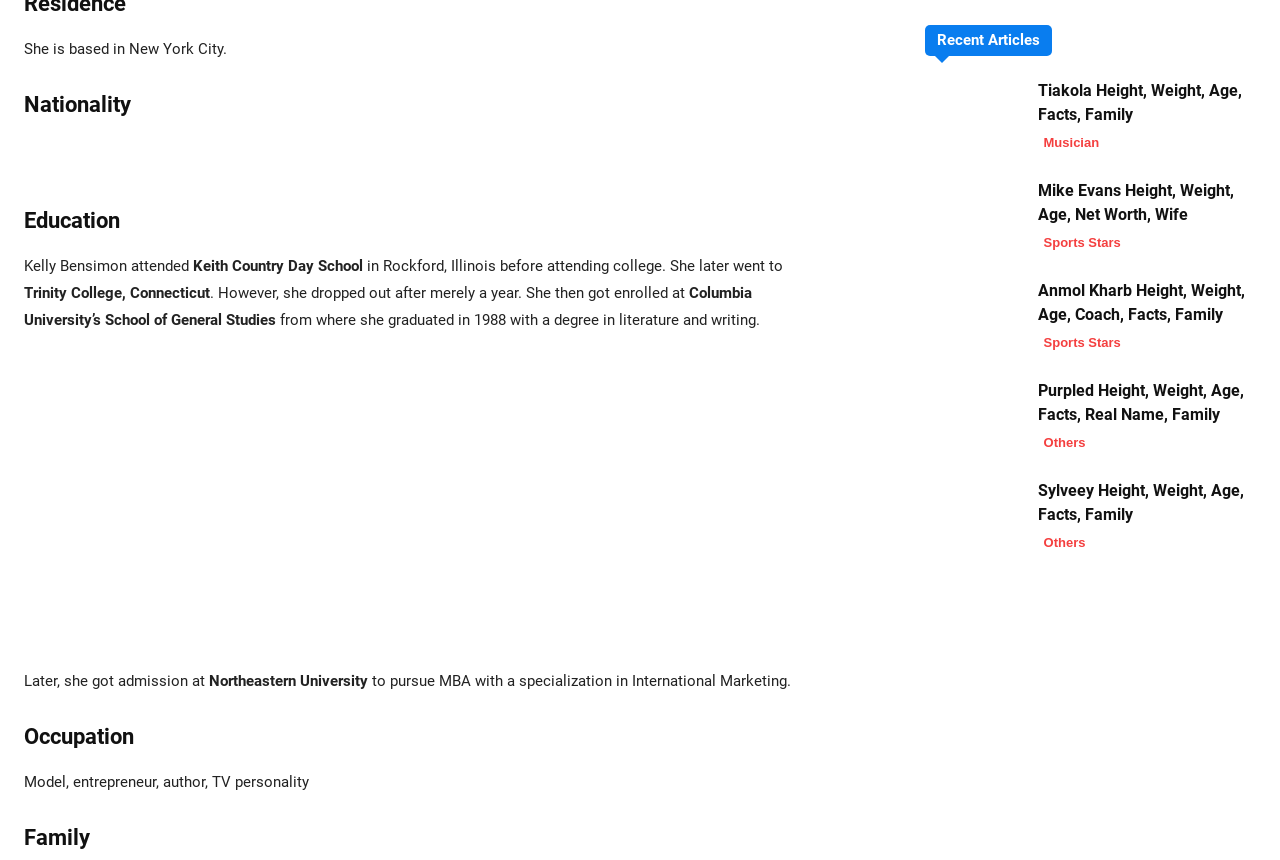What is Kelly Bensimon's nationality?
Kindly offer a detailed explanation using the data available in the image.

The answer can be found in the section 'Nationality' where it is mentioned that Kelly Bensimon is American, accompanied by an image of the American flag.